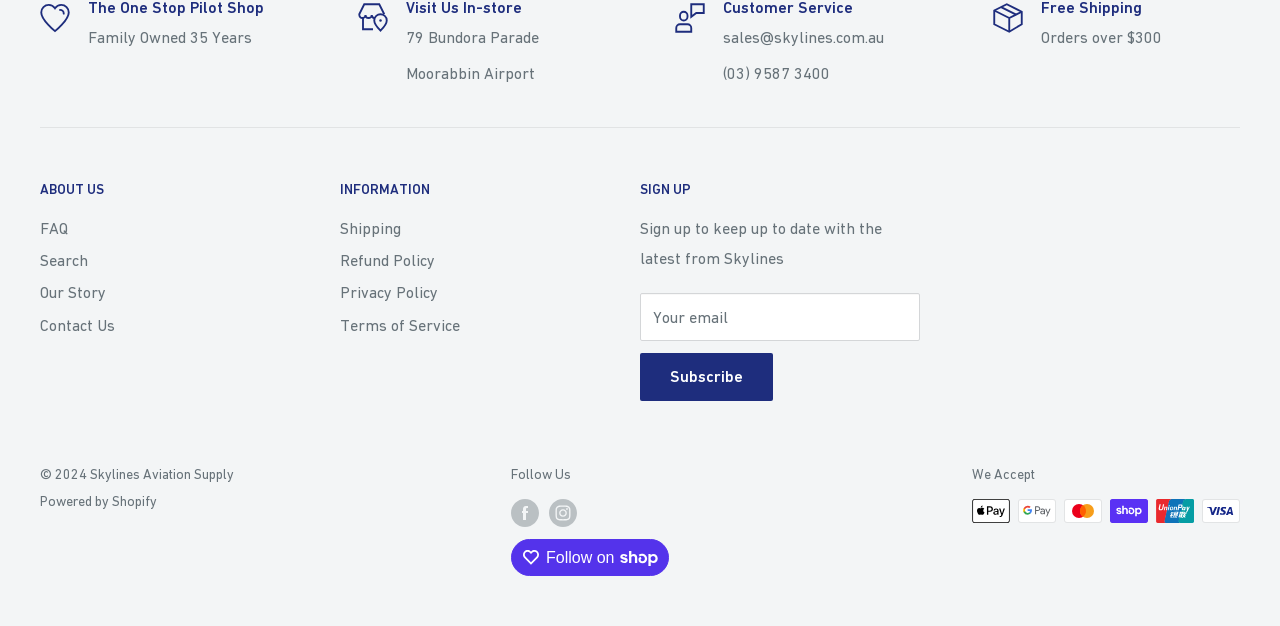Please locate the bounding box coordinates of the element that should be clicked to achieve the given instruction: "Subscribe to the newsletter".

[0.5, 0.565, 0.604, 0.641]